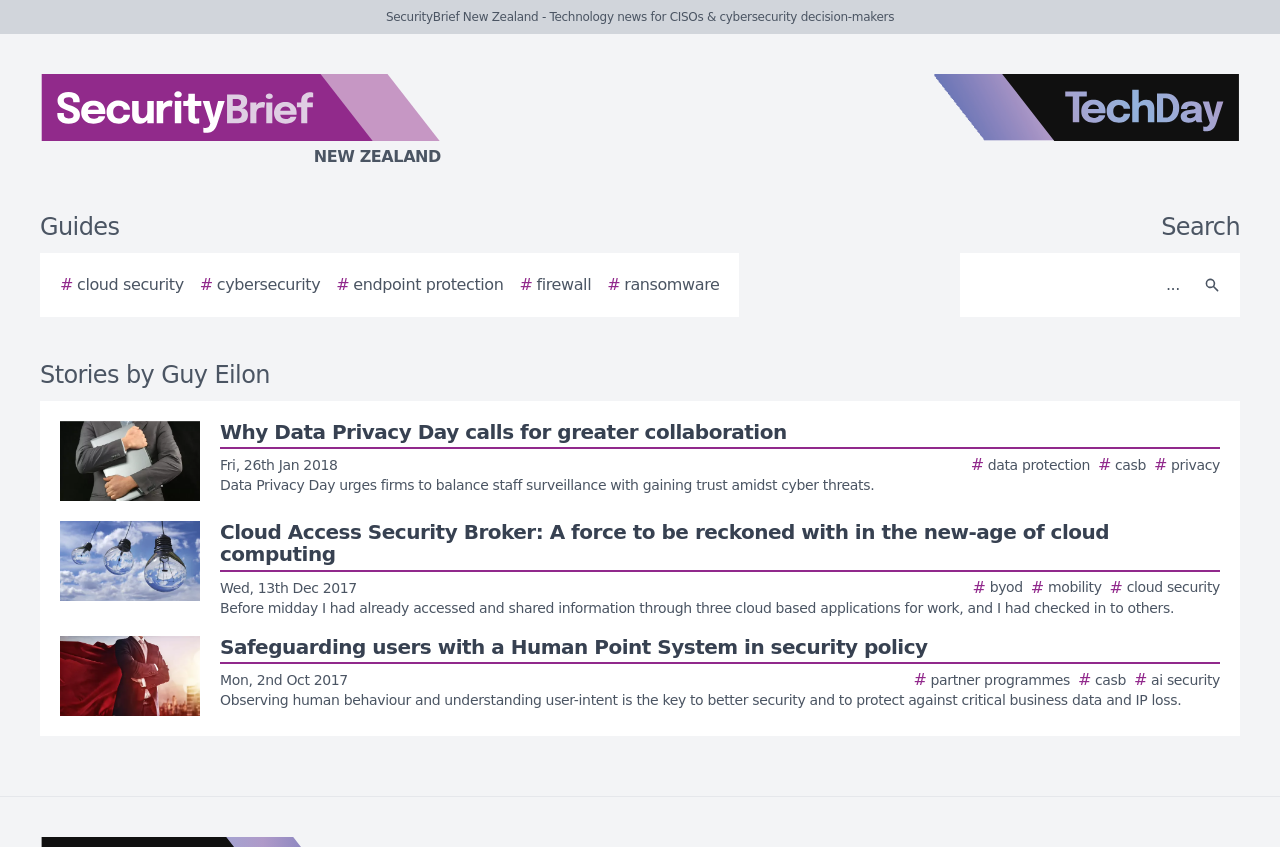Please determine the bounding box coordinates, formatted as (top-left x, top-left y, bottom-right x, bottom-right y), with all values as floating point numbers between 0 and 1. Identify the bounding box of the region described as: # cloud security

[0.047, 0.322, 0.144, 0.351]